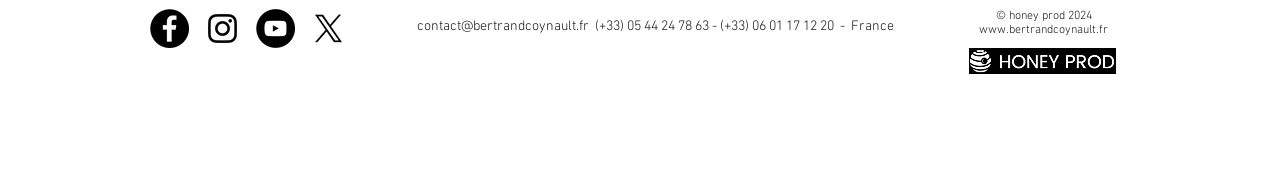Using the elements shown in the image, answer the question comprehensively: How many social media links are available?

I counted the number of social media links in the 'Social Bar' section, which includes Facebook, Instagram, YouTube, and Twitter.